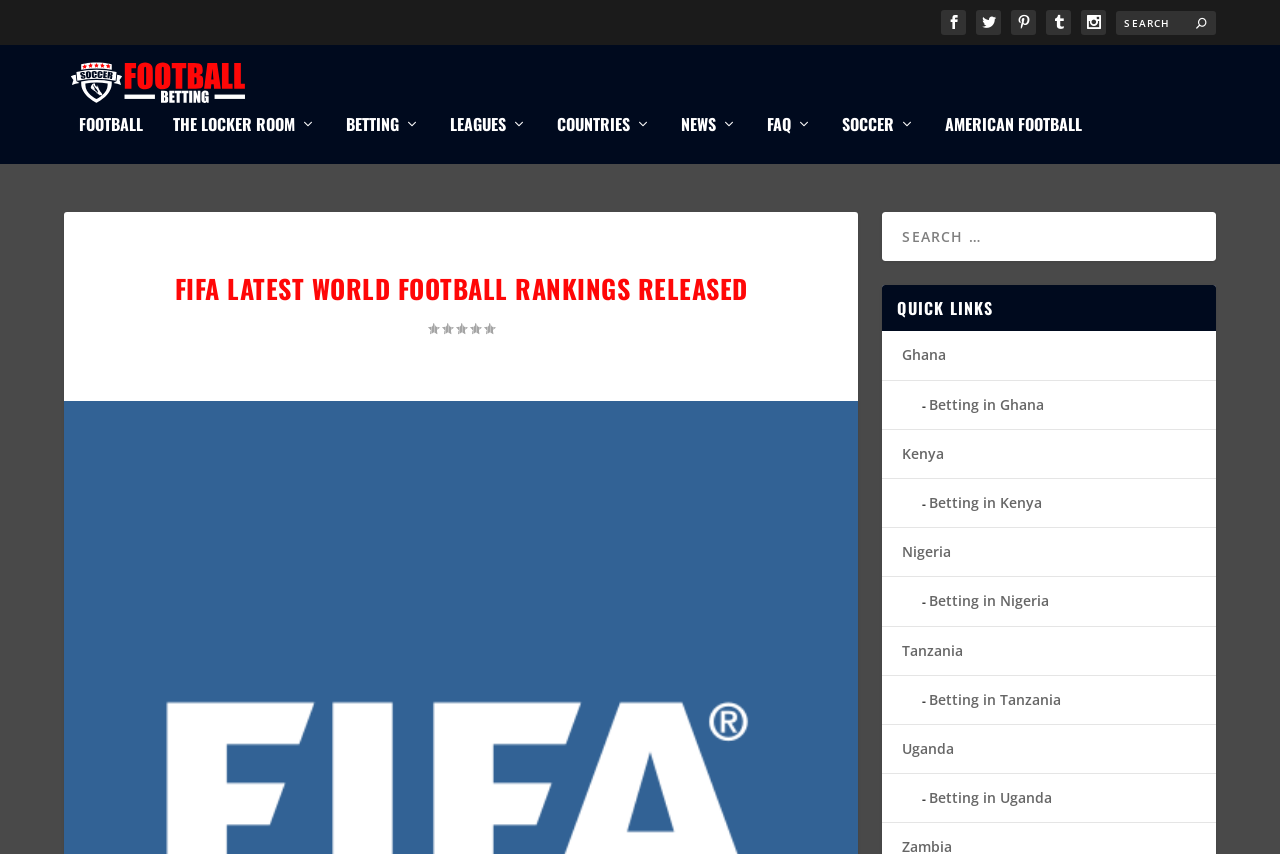Provide the bounding box coordinates of the area you need to click to execute the following instruction: "Click on FAQ".

[0.599, 0.146, 0.634, 0.203]